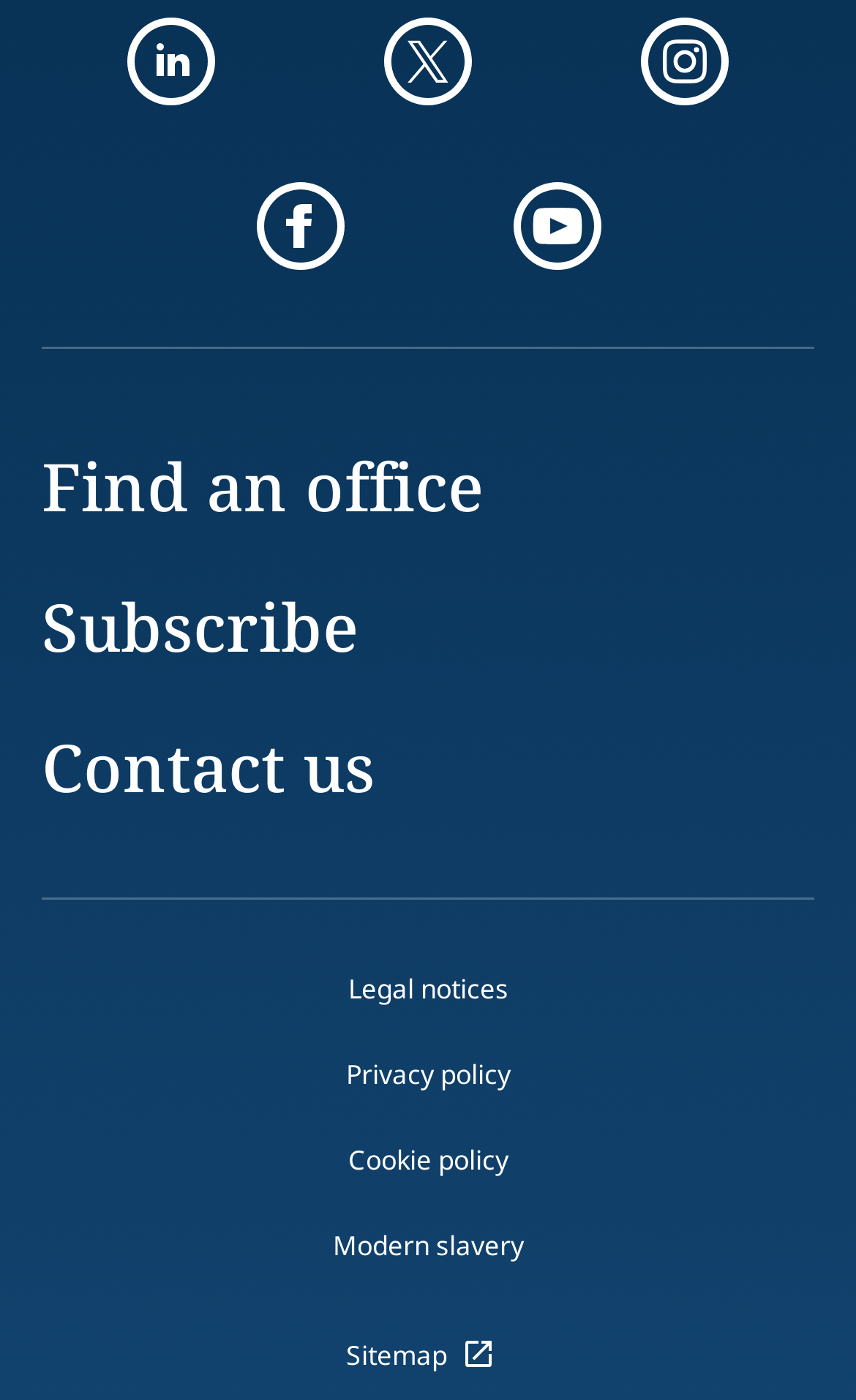Pinpoint the bounding box coordinates for the area that should be clicked to perform the following instruction: "Contact us".

[0.049, 0.516, 0.438, 0.58]